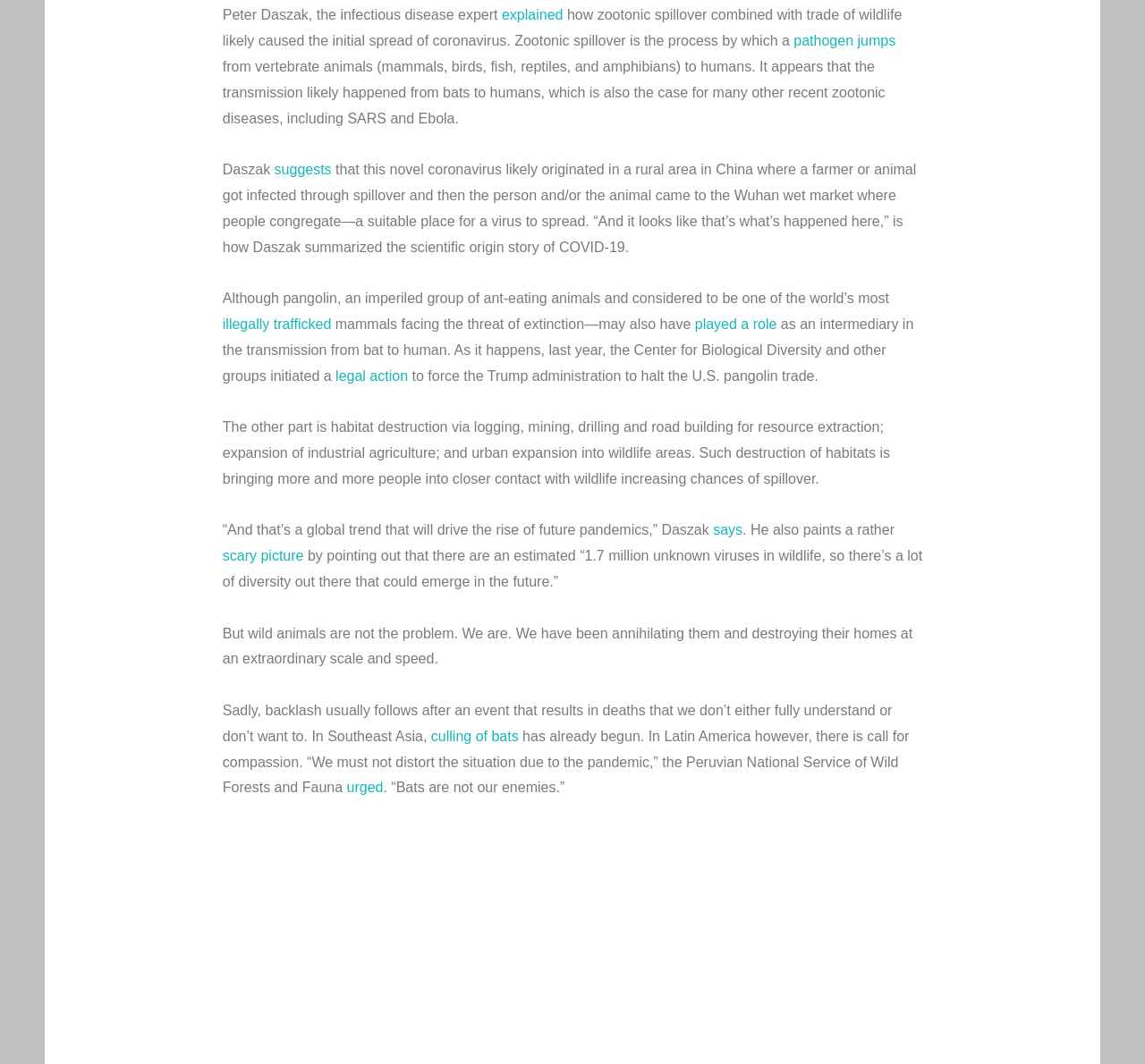Use a single word or phrase to respond to the question:
What is the name of the infectious disease expert?

Peter Daszak